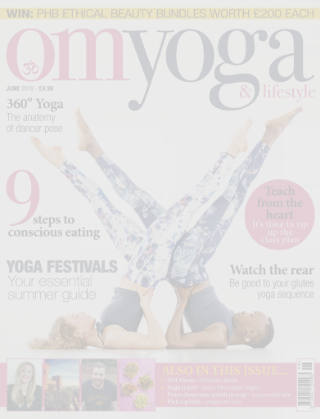What is emphasized in the highlighted text?
From the image, respond using a single word or phrase.

Holistic health